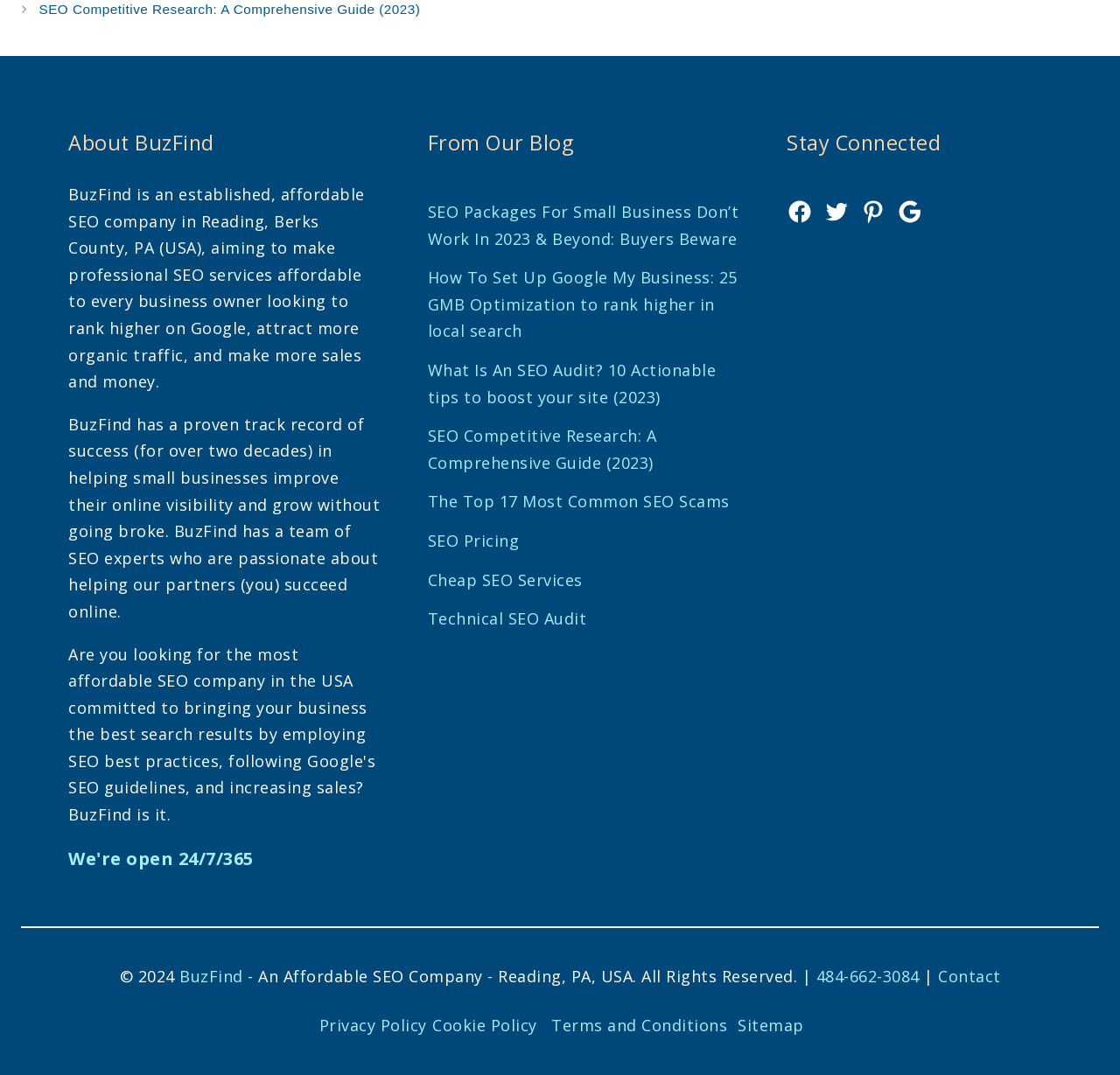Give a concise answer of one word or phrase to the question: 
What is the purpose of BuzFind?

To make professional SEO services affordable